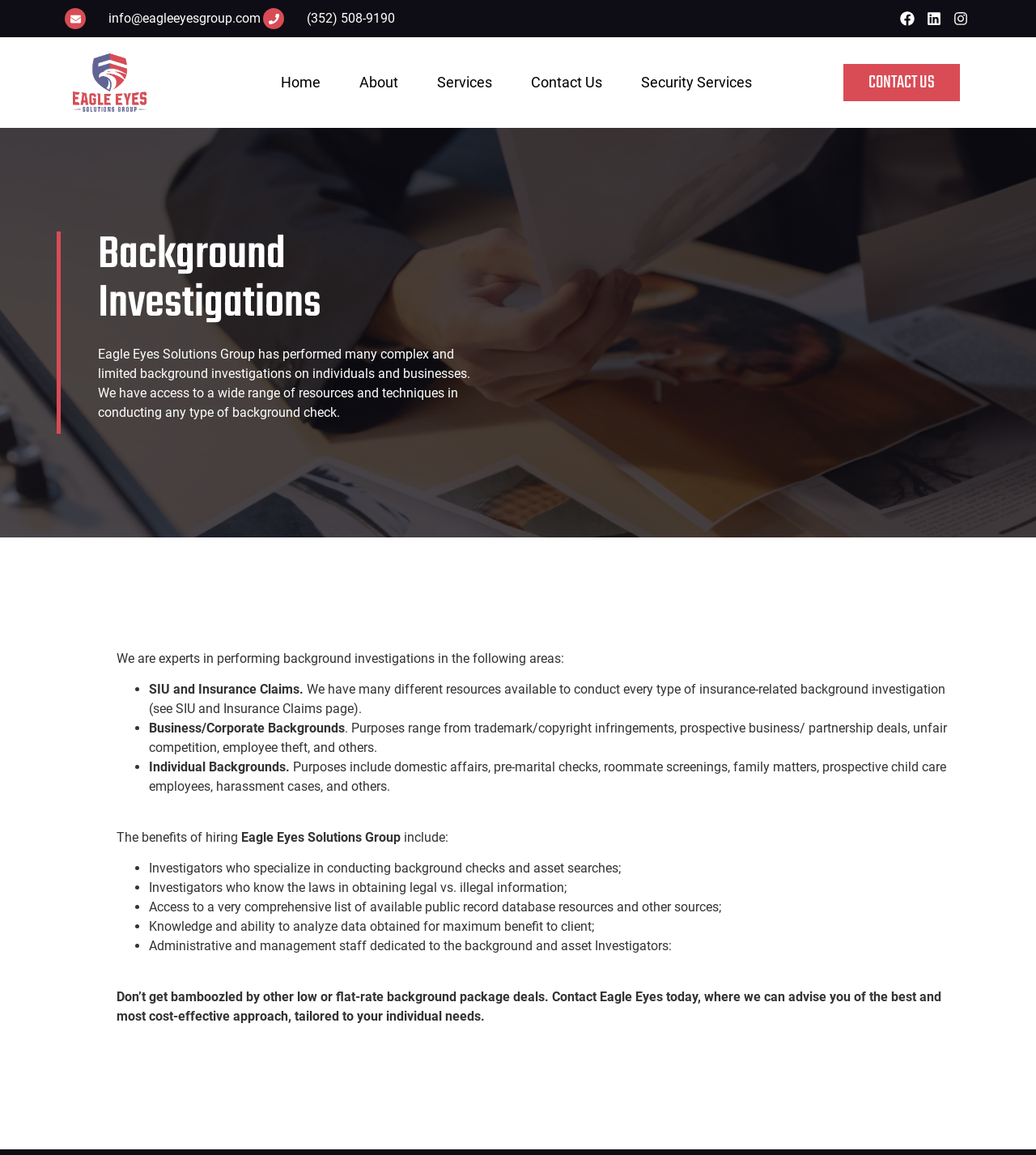Summarize the webpage with a detailed and informative caption.

This webpage is about Background Investigations by Eagle Eyes Solutions Group, a company based in Tavares, Florida. At the top of the page, there is a section with the company's contact information, including an email address, phone number, and links to their Facebook and LinkedIn profiles, accompanied by their respective icons.

Below the contact information, there is a main section that takes up most of the page. It starts with a heading that reads "Background Investigations" and a brief introduction to the company's services. The introduction is followed by a list of areas where the company specializes in performing background investigations, including SIU and Insurance Claims, Business/Corporate Backgrounds, and Individual Backgrounds.

Each of these areas is accompanied by a brief description of the services provided. The list is formatted with bullet points, making it easy to read and understand. The descriptions provide details on the types of background checks and investigations that can be conducted, such as trademark/copyright infringements, prospective business/partnership deals, and domestic affairs.

Further down the page, there is a section that highlights the benefits of hiring Eagle Eyes Solutions Group. This section is also formatted with bullet points and lists the advantages of working with the company, including their specialized investigators, knowledge of laws, access to comprehensive public record database resources, and ability to analyze data for maximum benefit to clients.

Finally, there is a call-to-action at the bottom of the page, encouraging visitors to contact Eagle Eyes Solutions Group for a tailored approach to their background investigation needs.